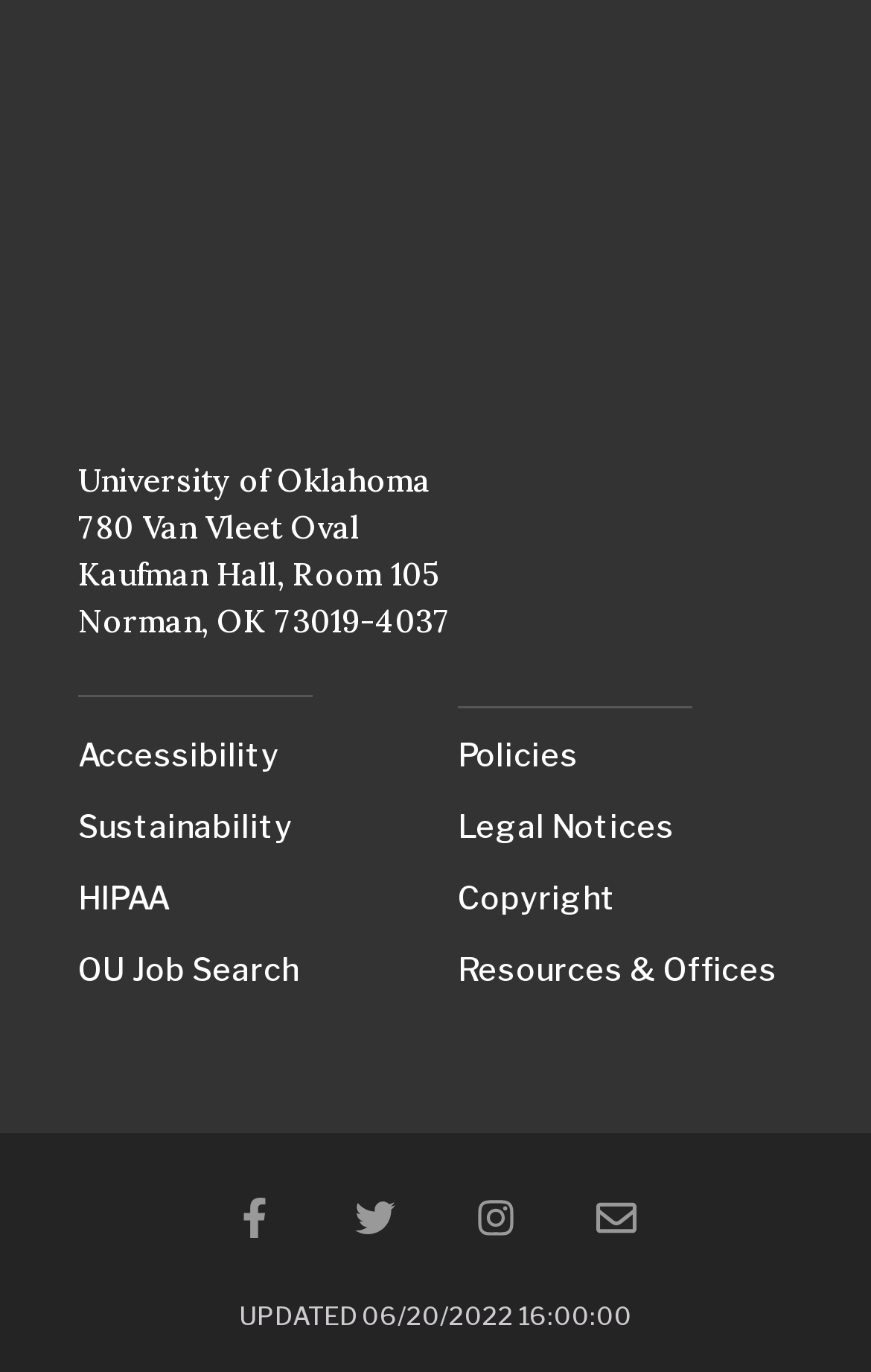Reply to the question below using a single word or brief phrase:
What is the university's address?

780 Van Vleet Oval, Norman, OK 73019-4037